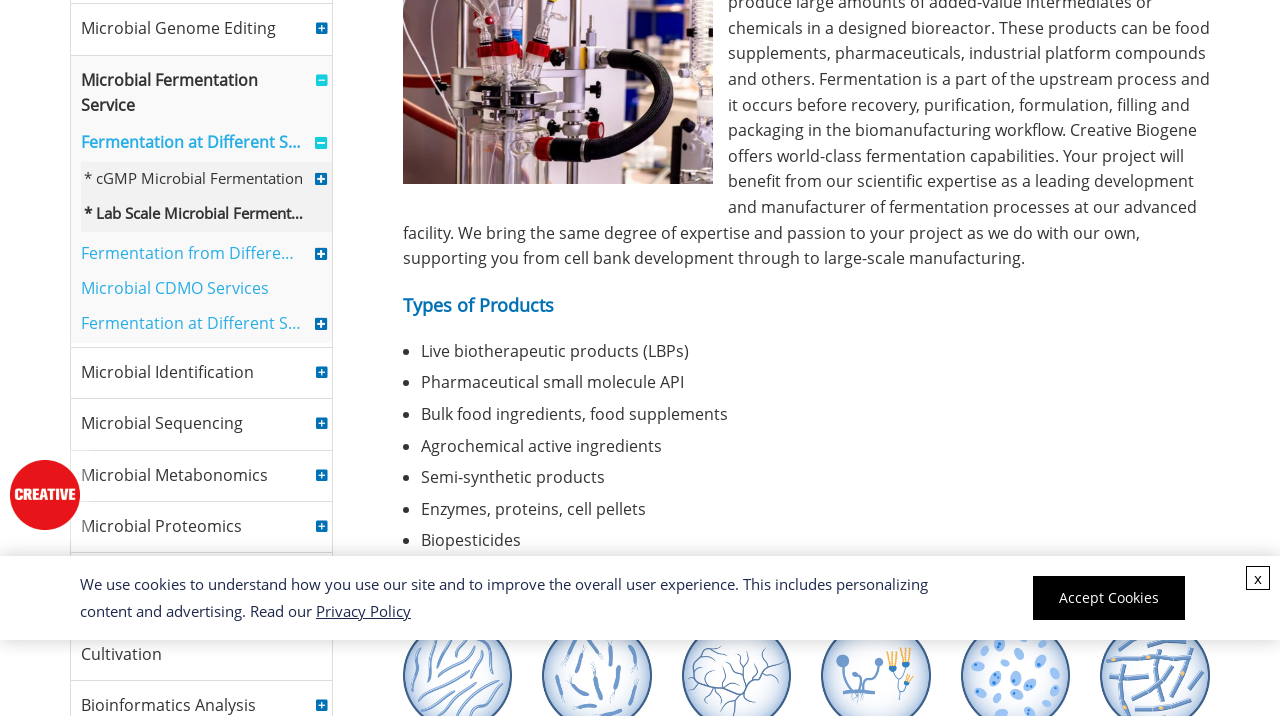Find the bounding box coordinates for the element described here: "x".

[0.973, 0.791, 0.992, 0.824]